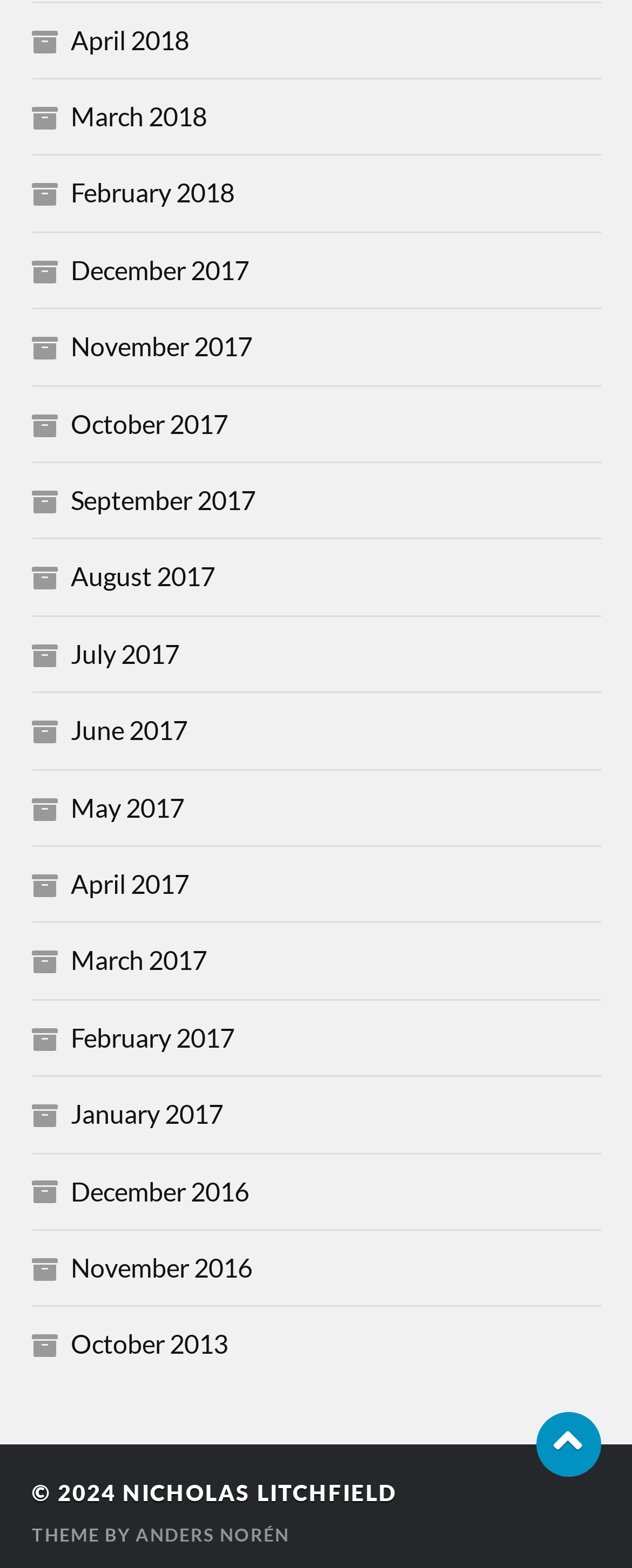Identify the bounding box coordinates of the element to click to follow this instruction: 'View April 2018 archives'. Ensure the coordinates are four float values between 0 and 1, provided as [left, top, right, bottom].

[0.112, 0.015, 0.299, 0.035]